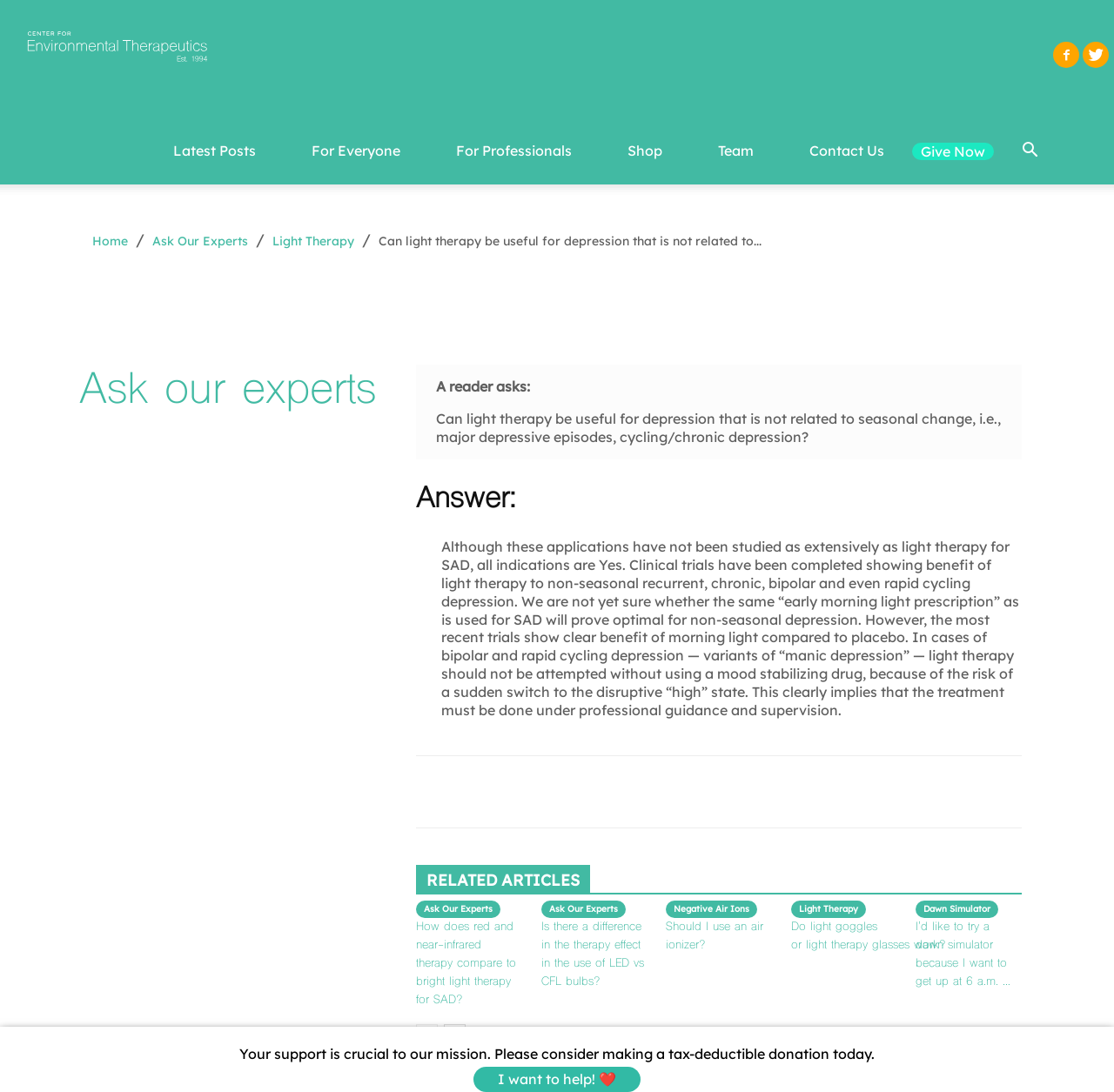Find and indicate the bounding box coordinates of the region you should select to follow the given instruction: "Click the Sign Up button".

None